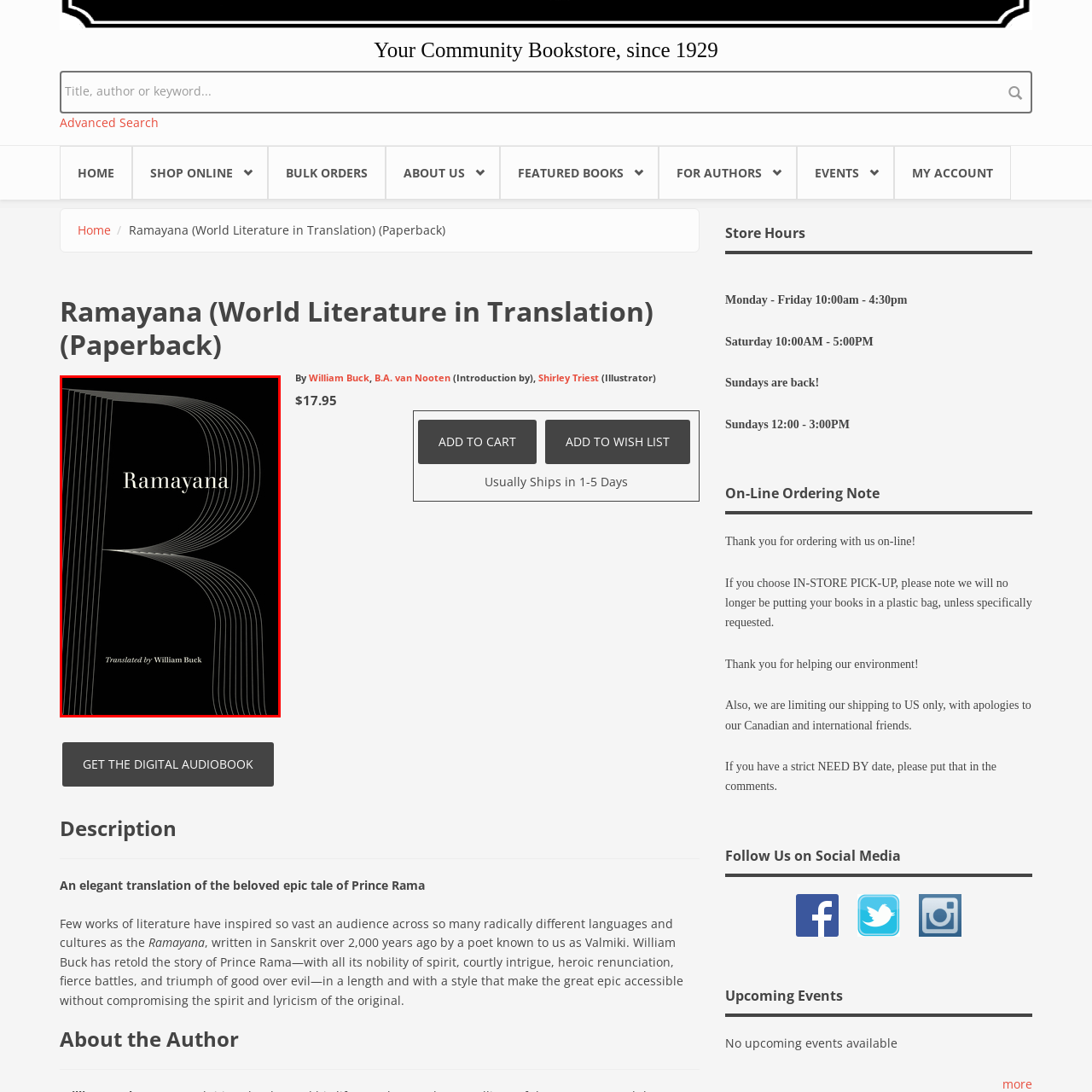What is the background color of the cover?
Look closely at the image inside the red bounding box and answer the question with as much detail as possible.

The simplicity of the design is emphasized by the stark black background, which provides a clean and elegant contrast to the title and other design elements.